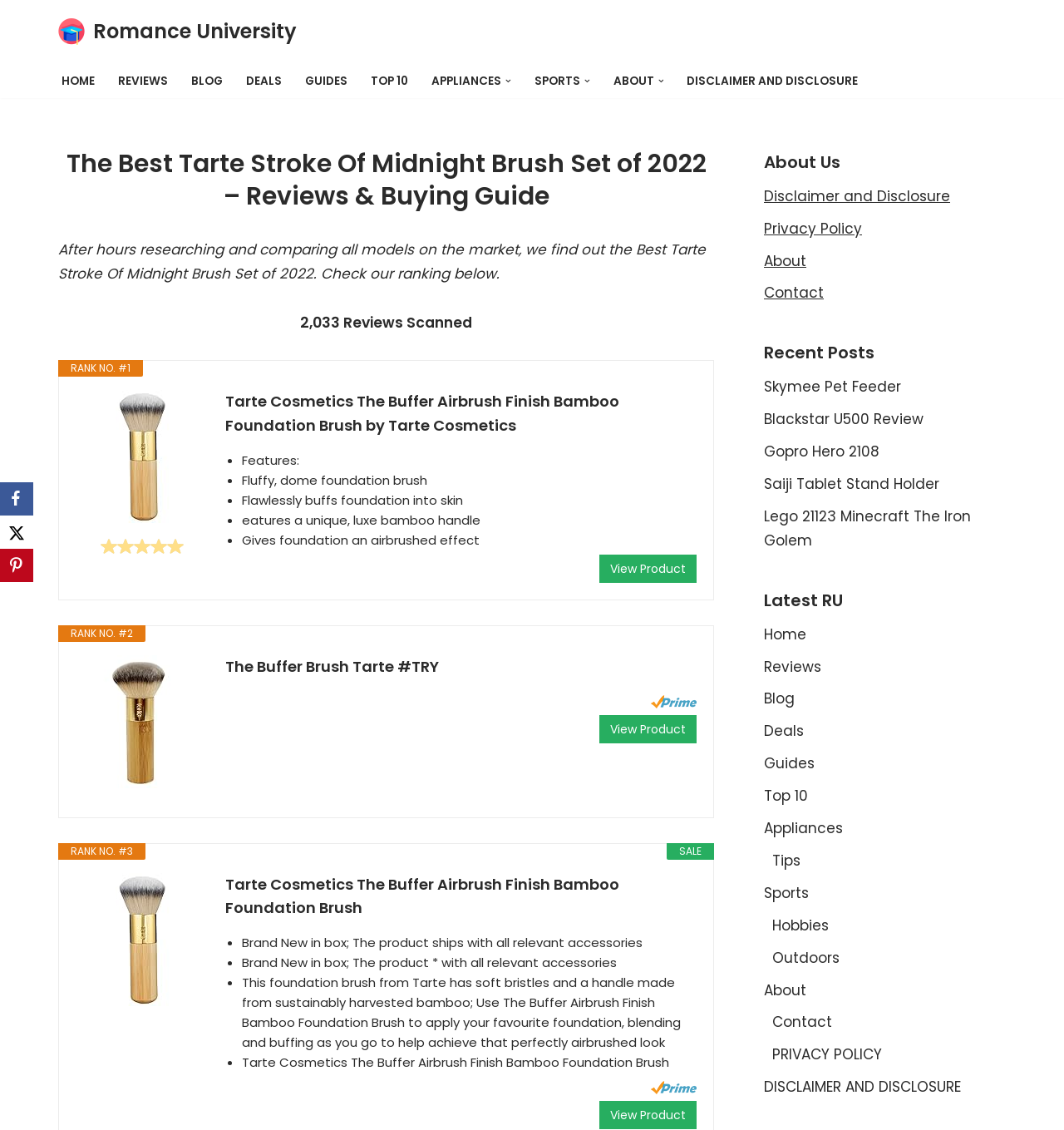Identify the bounding box coordinates of the clickable region required to complete the instruction: "Click on the 'View Product' button of the product ranked #1". The coordinates should be given as four float numbers within the range of 0 and 1, i.e., [left, top, right, bottom].

[0.563, 0.491, 0.655, 0.516]